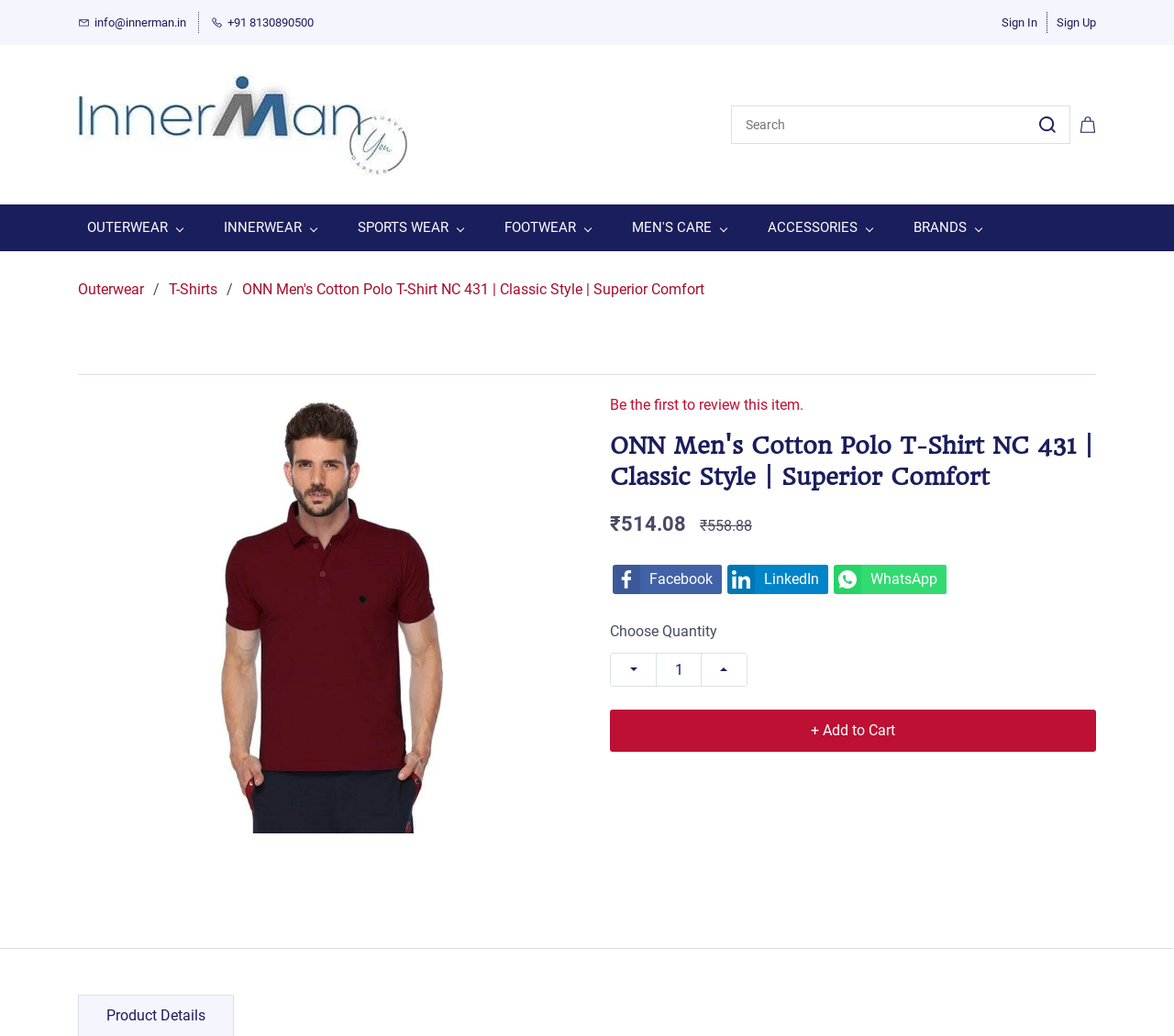Analyze the image and deliver a detailed answer to the question: What is the purpose of the button with the '+' icon?

I determined the purpose of the button with the '+' icon by looking at its proximity to the text '+ Add to Cart' and the context of the product page, which suggests that the button is used to add the product to the cart.